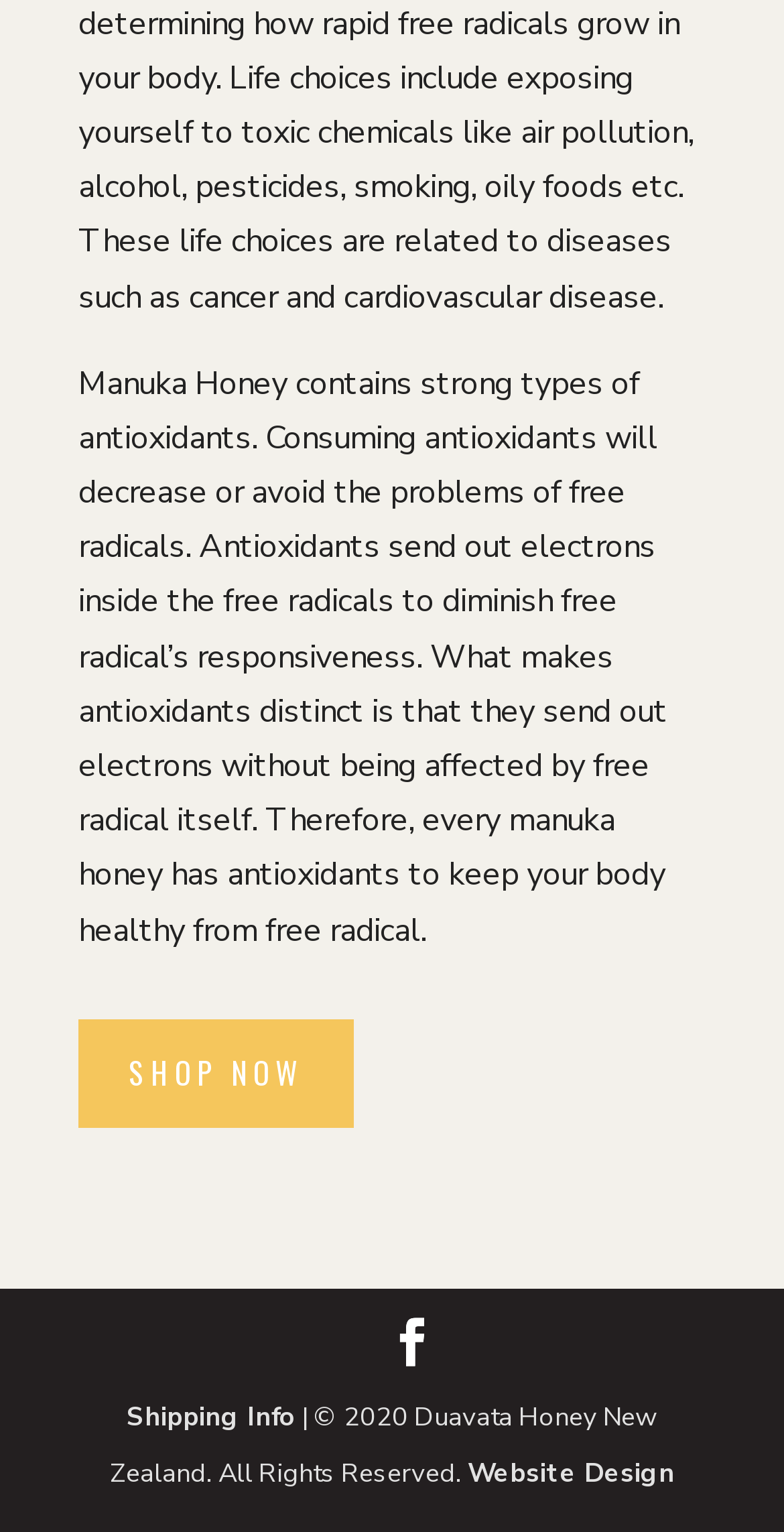Find the bounding box of the element with the following description: "Shop Now". The coordinates must be four float numbers between 0 and 1, formatted as [left, top, right, bottom].

[0.1, 0.665, 0.451, 0.737]